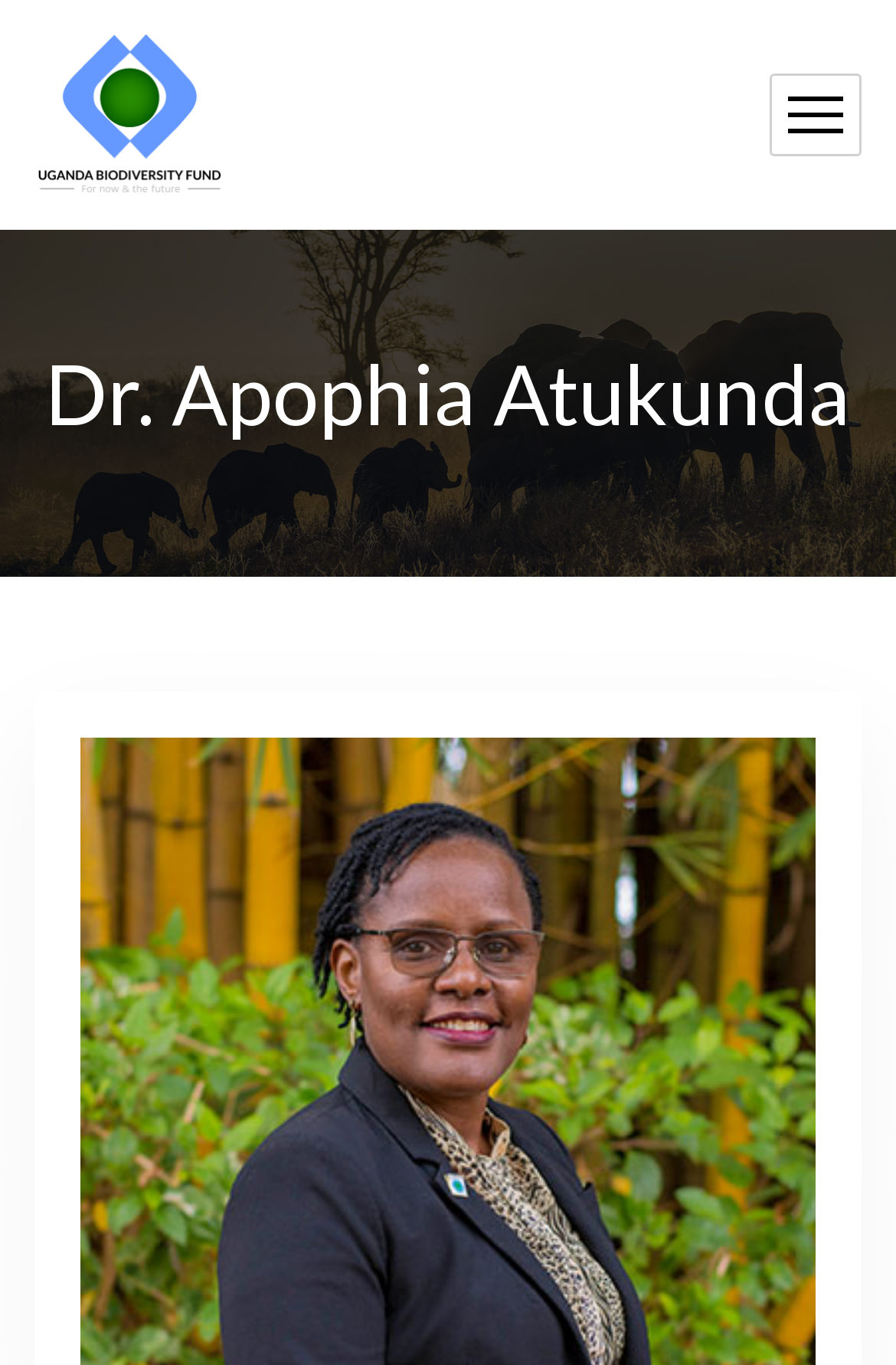Determine and generate the text content of the webpage's headline.

Dr. Apophia Atukunda